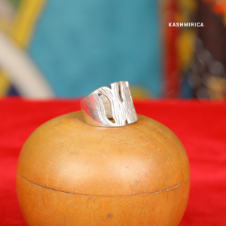Answer the question below using just one word or a short phrase: 
What is the material of the ring?

Silver